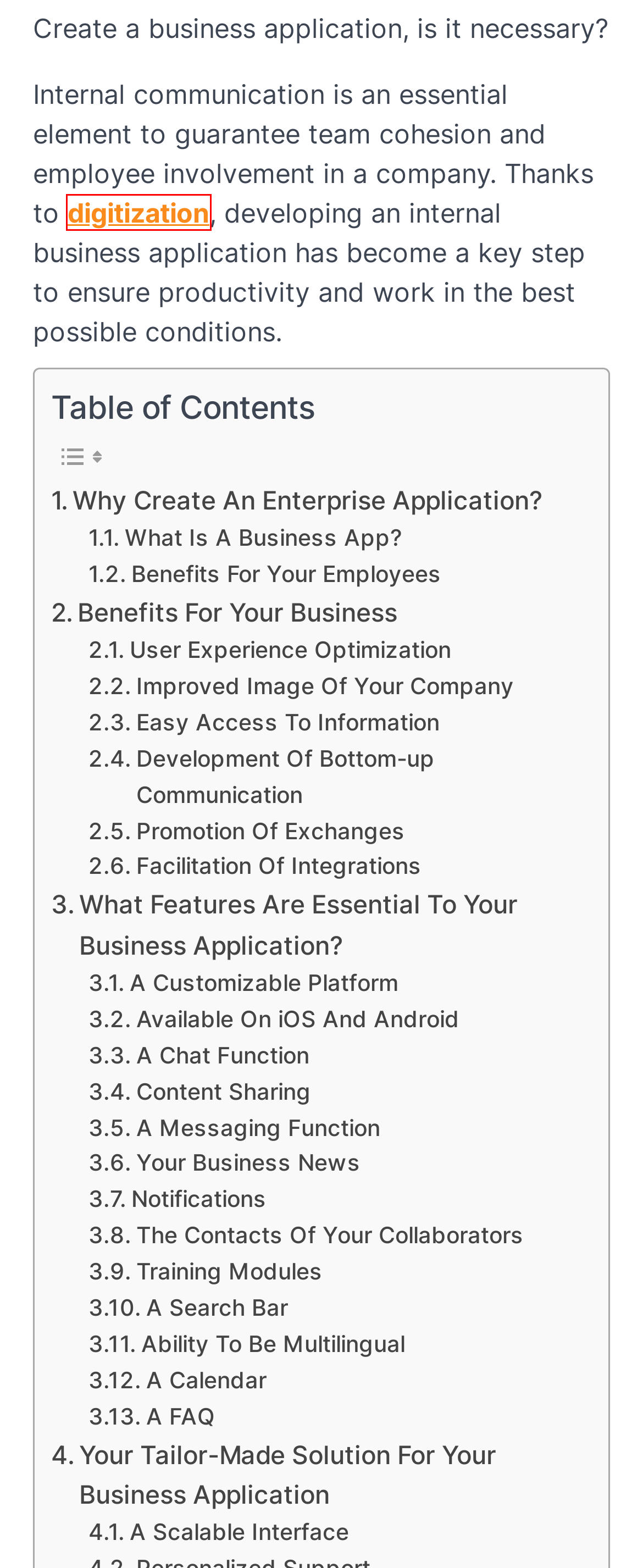Examine the screenshot of a webpage with a red bounding box around a UI element. Select the most accurate webpage description that corresponds to the new page after clicking the highlighted element. Here are the choices:
A. SOCIAL NETWORKS Archives - Tech Trends Daily
B. Blog - Tech Trends Daily
C. TECHNOLOGY Archives - Tech Trends Daily
D. Contact Us - Tech Trends Daily
E. Technical SEO For Professionals: Optimization Of Technical Aspects For Better Rankings
F. What Do Digitization Projects Consist Of?
G. Ascendoor » Themes, Plugins, Support, Customizations
H. Technology Write For Us [Guest Post] - Business, Gadgets, Marketing

F